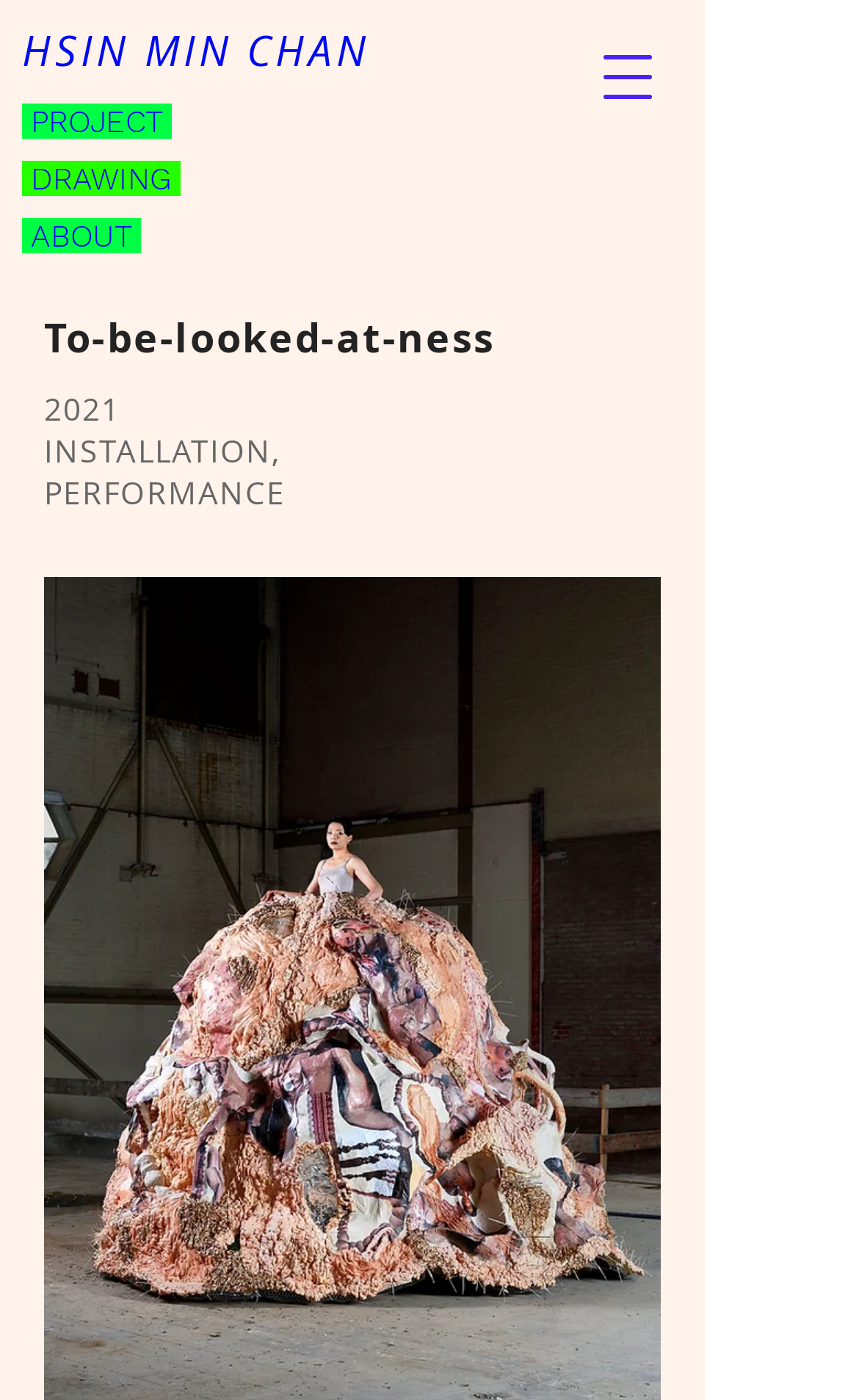Construct a comprehensive description capturing every detail on the webpage.

The webpage is titled "To-be-looked-at-ness | Mysite" and appears to be a personal website or portfolio. At the top left, there are four headings: "ABOUT", "HSIN MIN CHAN", "PROJECT", and "DRAWING", each with a corresponding link. These headings are positioned horizontally, with "ABOUT" on the left and "DRAWING" on the right.

Below these headings, there is a section with a heading "To-be-looked-at-ness" and three lines of text: "2021", "INSTALLATION,", and "PERFORMANCE". This section is positioned near the top center of the page.

On the top right, there is a button labeled "Open navigation menu" that, when clicked, opens a dialog popup.

The overall structure of the page suggests that it may be a portfolio or website showcasing the work of an individual, with different sections or projects accessible through the links in the top headings.